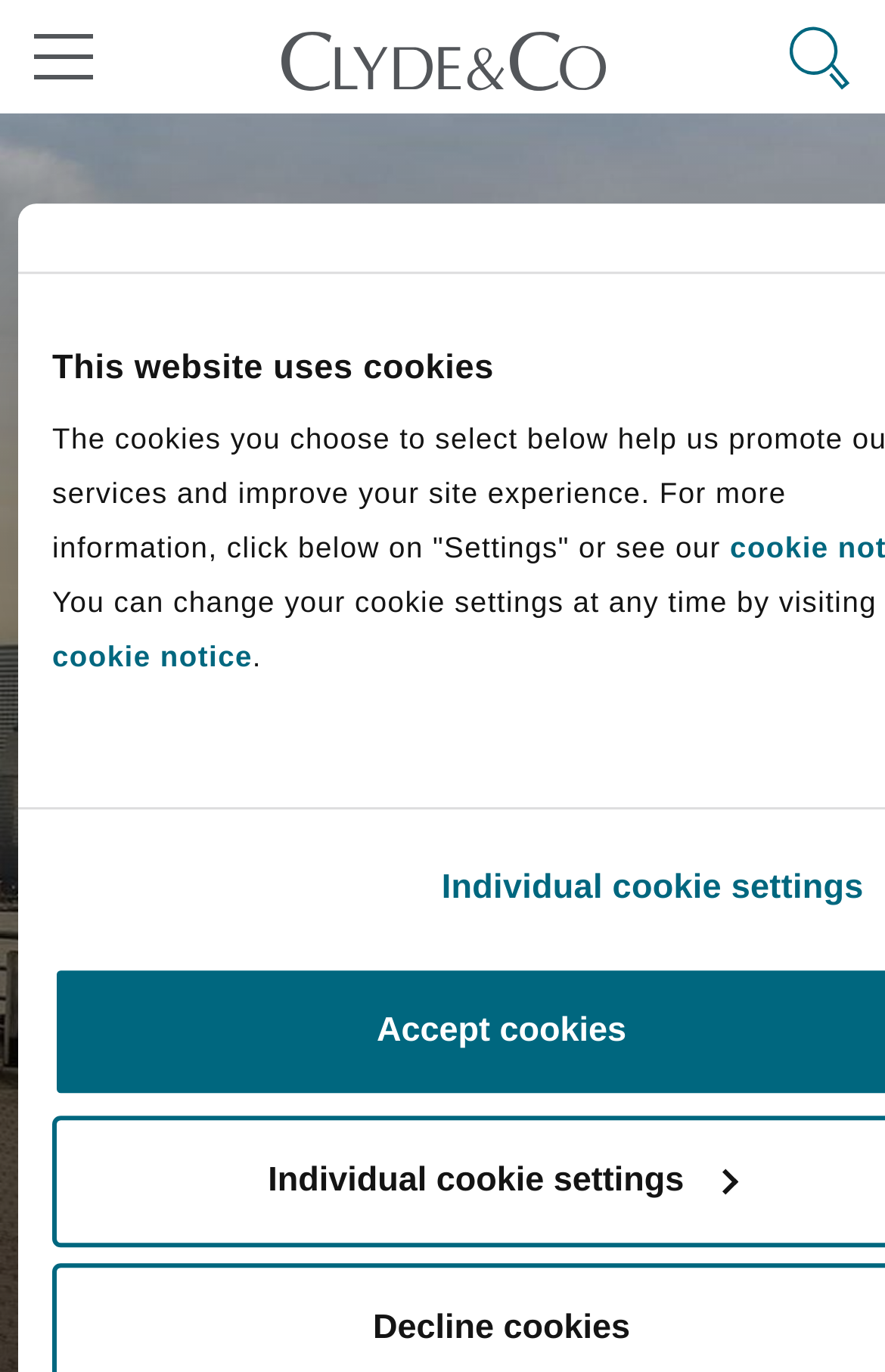Please answer the following question using a single word or phrase: 
What is the topic of the highlighted section?

Climate Change Risk Practice